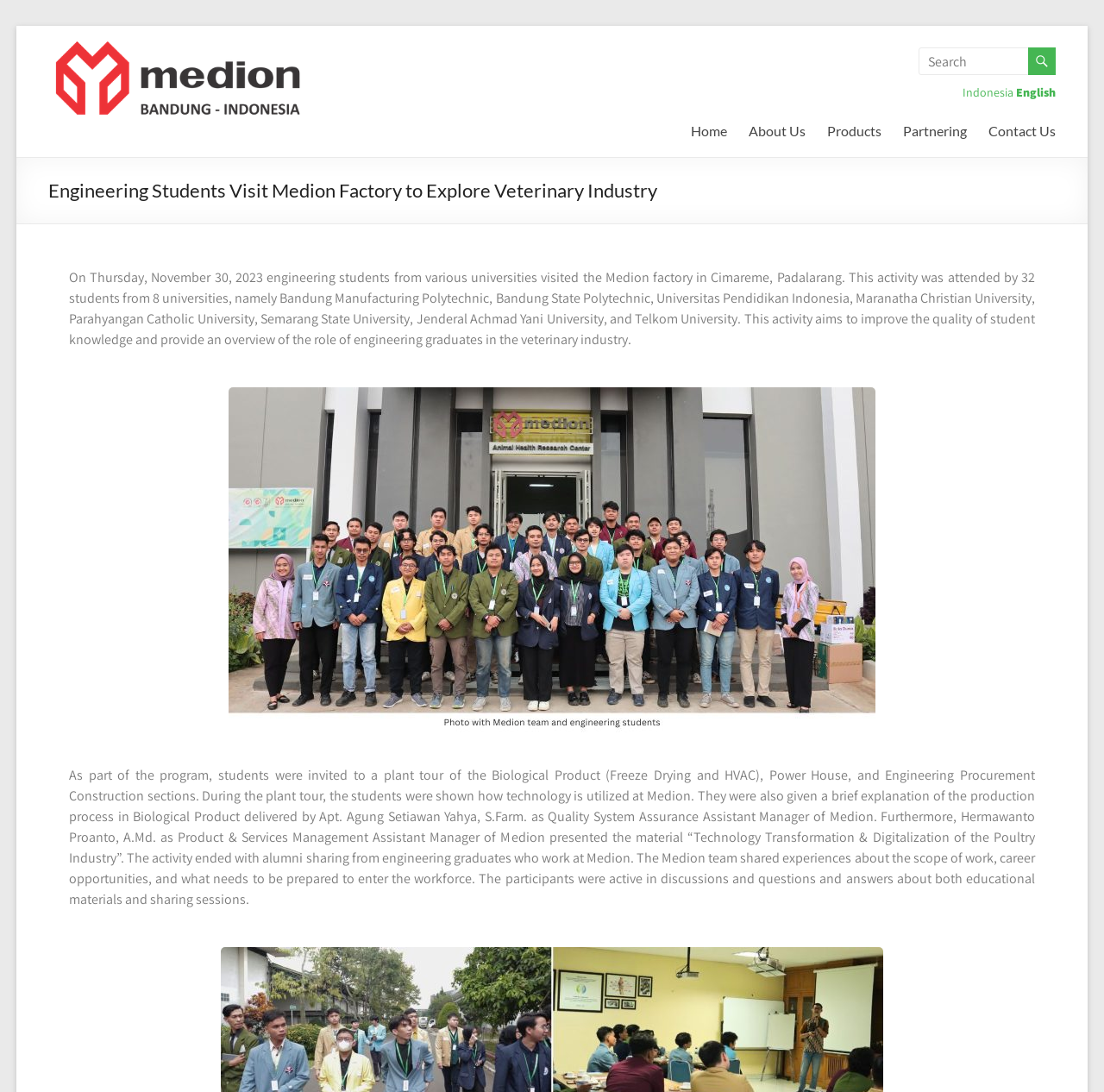Please identify the bounding box coordinates for the region that you need to click to follow this instruction: "Go to About Us page".

[0.678, 0.108, 0.729, 0.132]